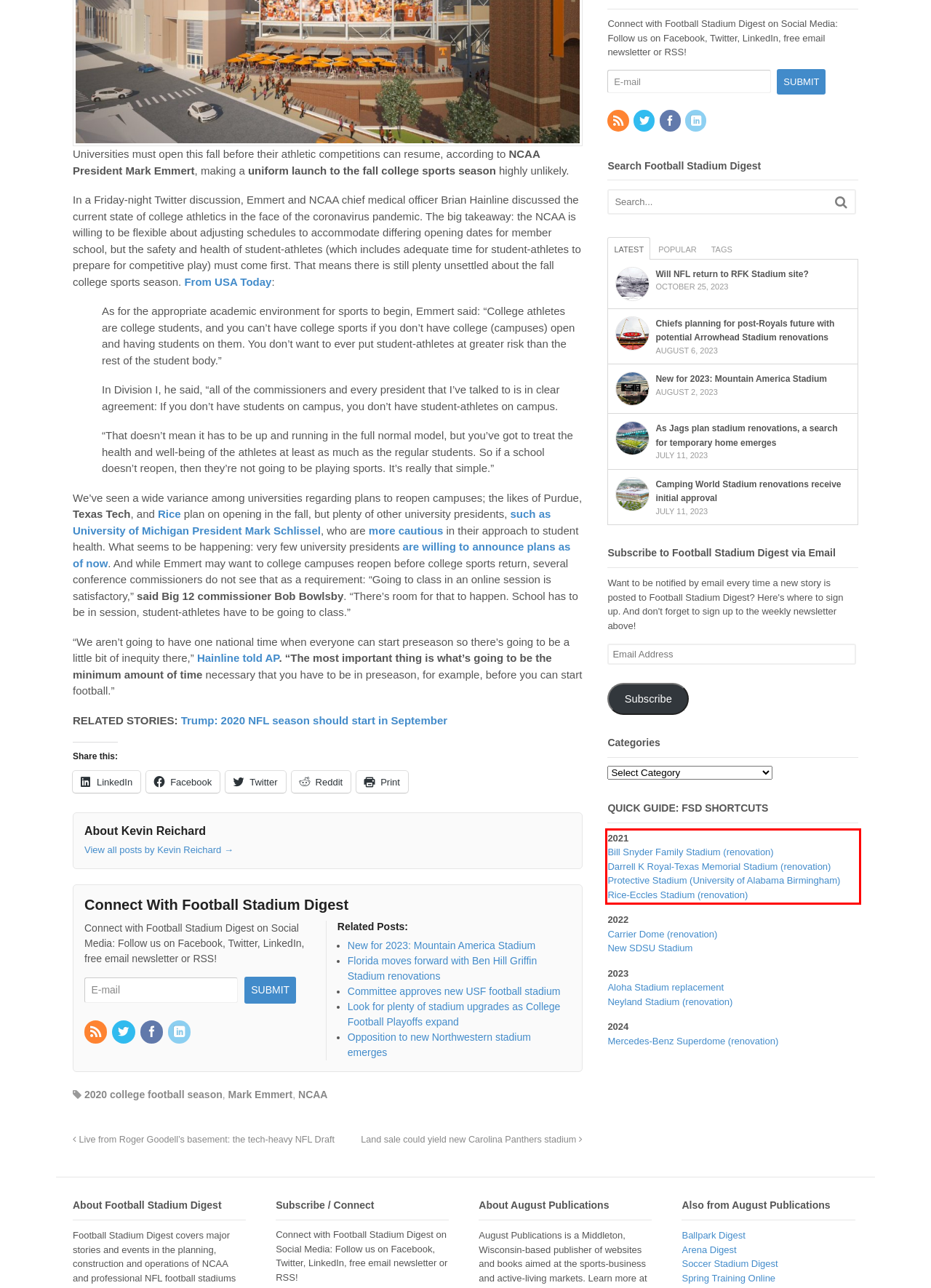Please identify the text within the red rectangular bounding box in the provided webpage screenshot.

2021 Bill Snyder Family Stadium (renovation) Darrell K Royal-Texas Memorial Stadium (renovation) Protective Stadium (University of Alabama Birmingham) Rice-Eccles Stadium (renovation)